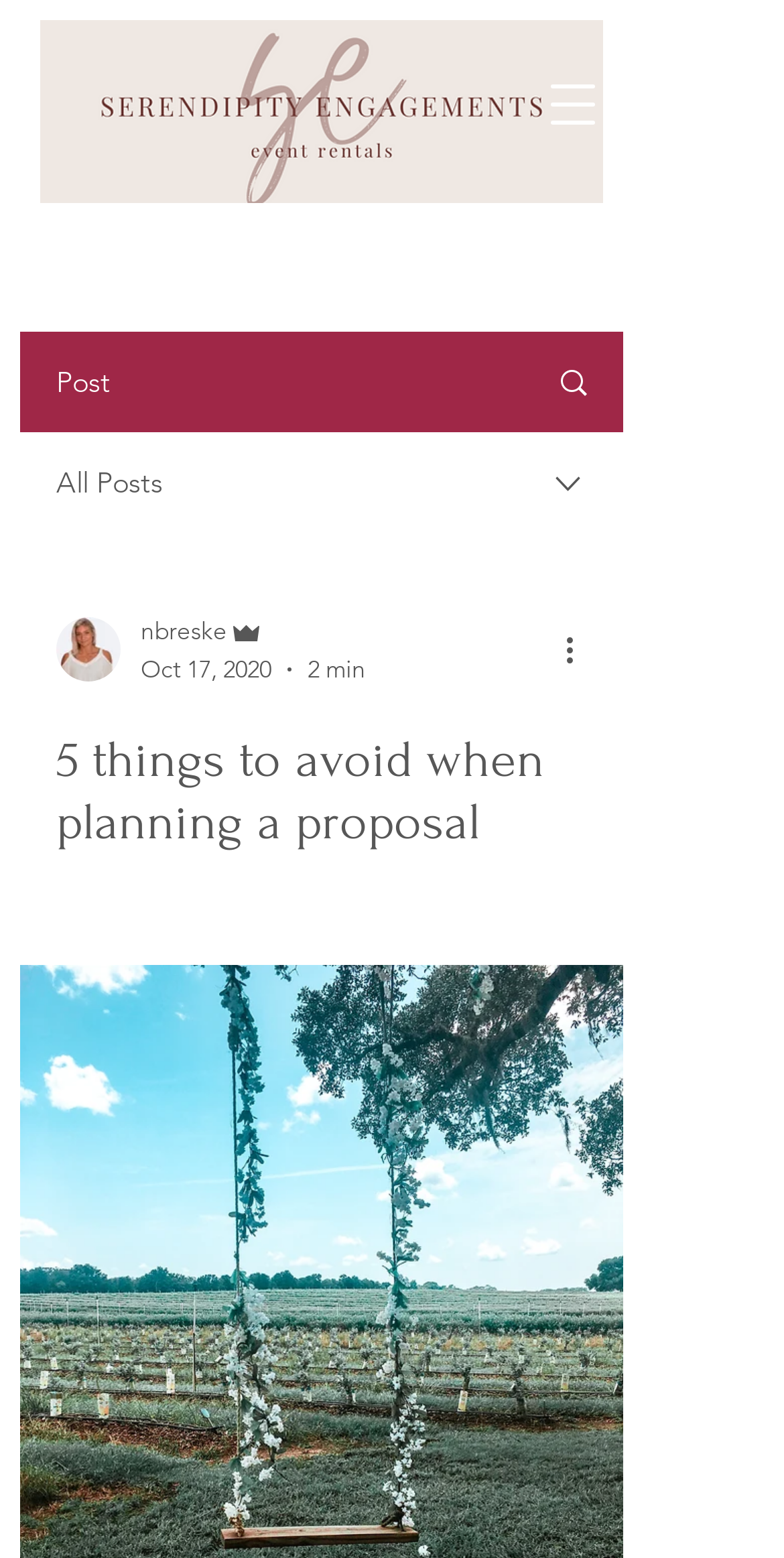How many images are on the webpage?
Observe the image and answer the question with a one-word or short phrase response.

6